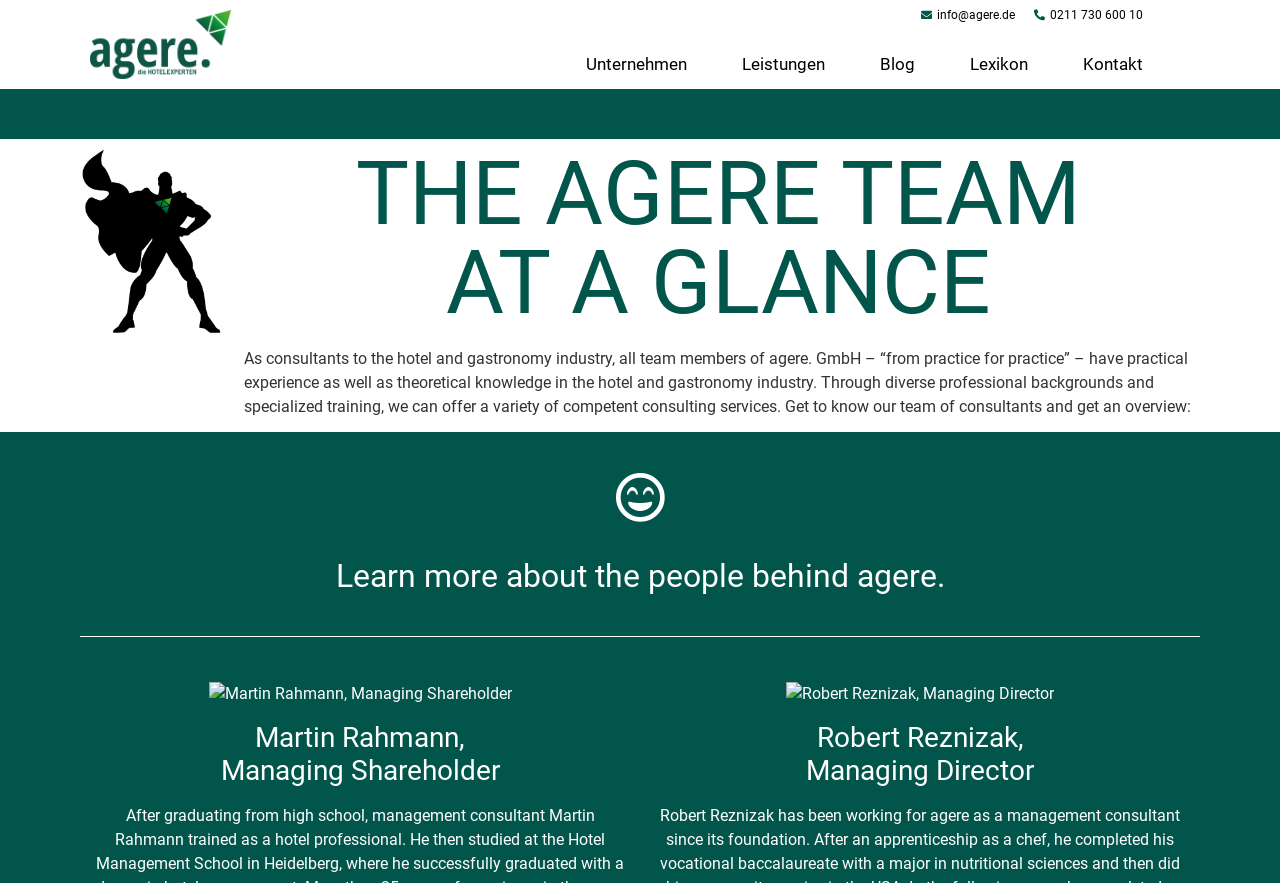Refer to the screenshot and answer the following question in detail:
What is the purpose of the consultants according to the webpage?

The purpose of the consultants can be found in the text 'Through diverse professional backgrounds and specialized training, we can offer a variety of competent consulting services.'.